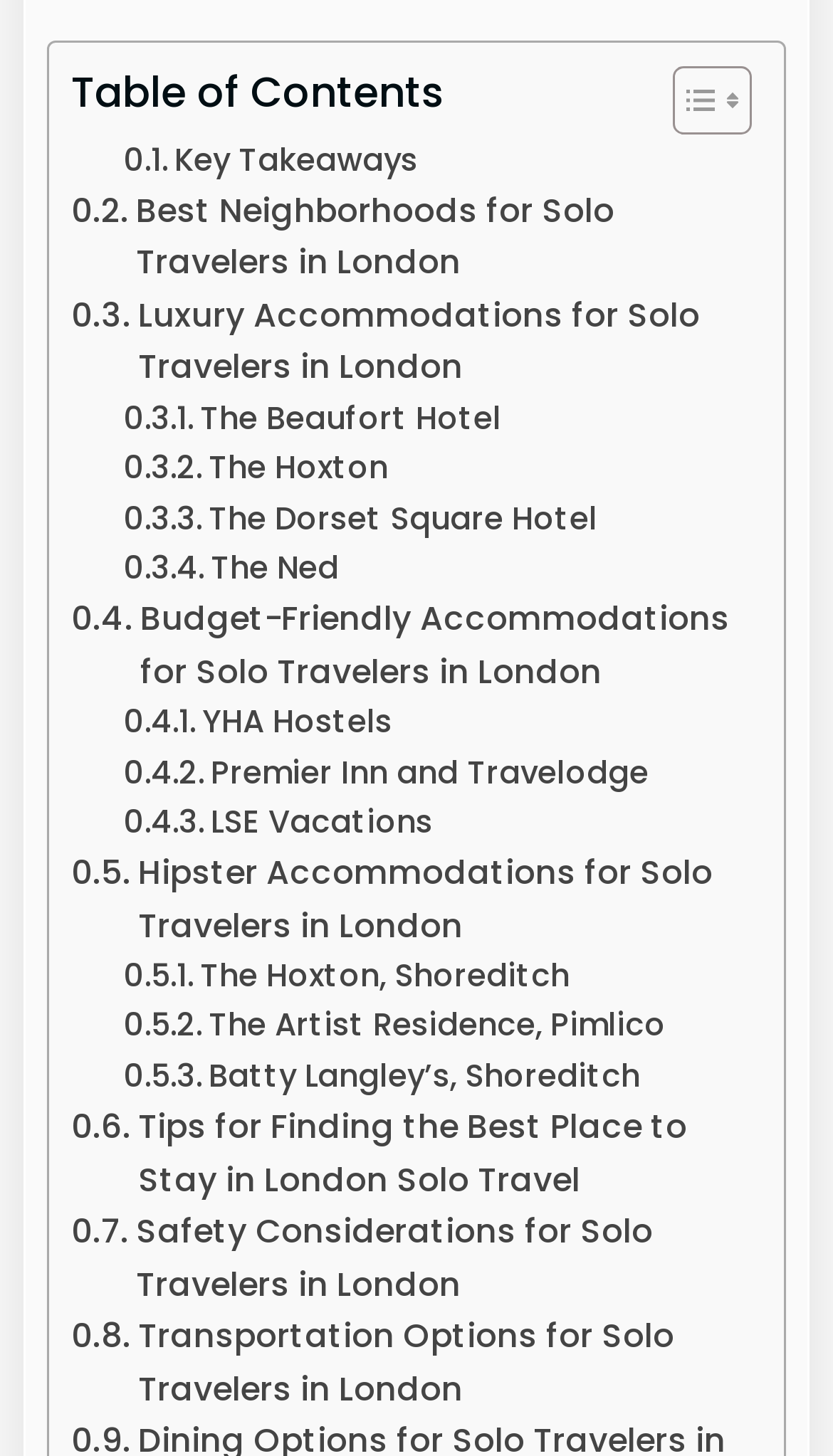Please reply to the following question using a single word or phrase: 
What is the main topic of this webpage?

Solo Travelers in London